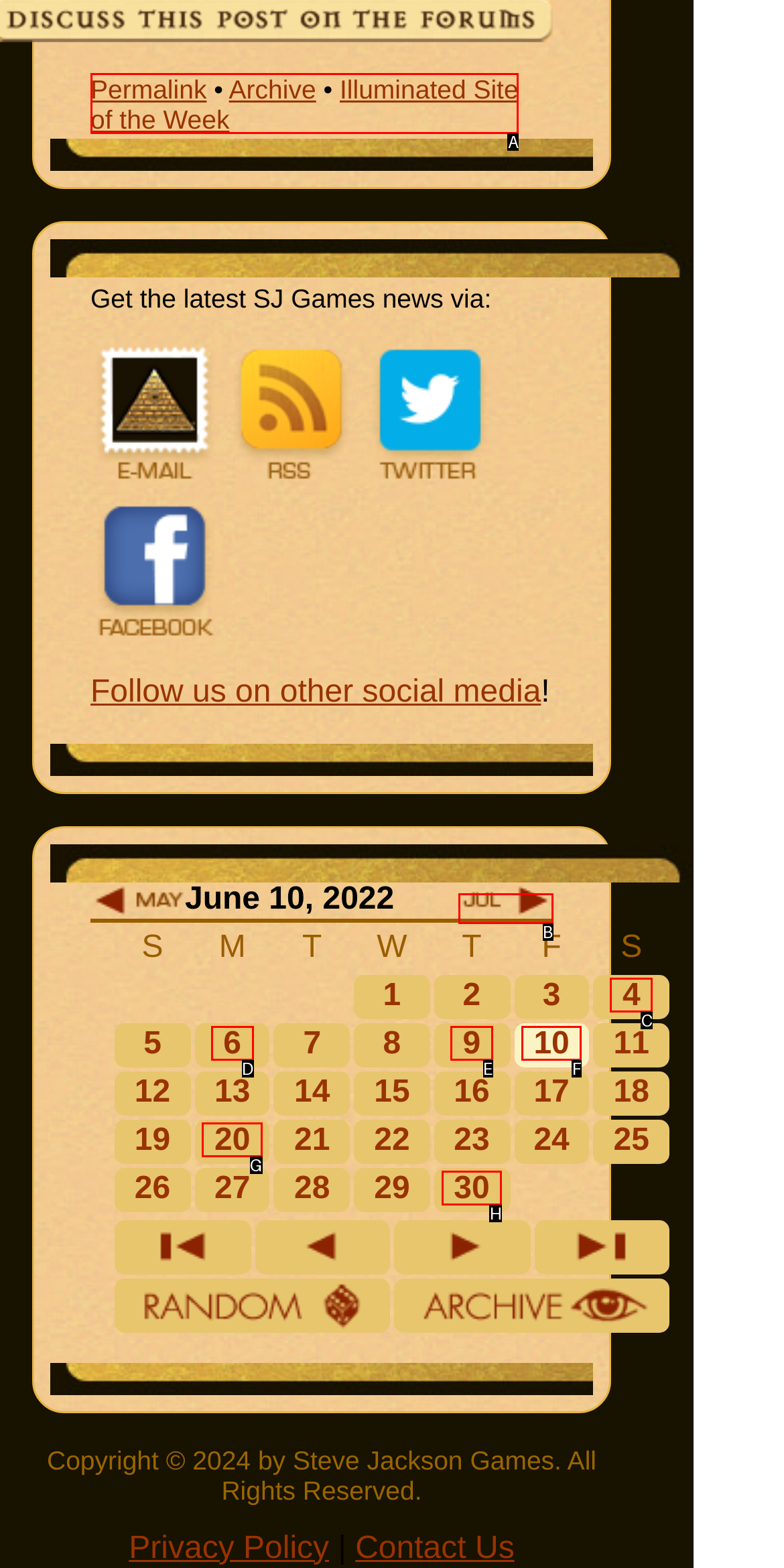Determine which HTML element fits the description: Illuminated Site of the Week. Answer with the letter corresponding to the correct choice.

A